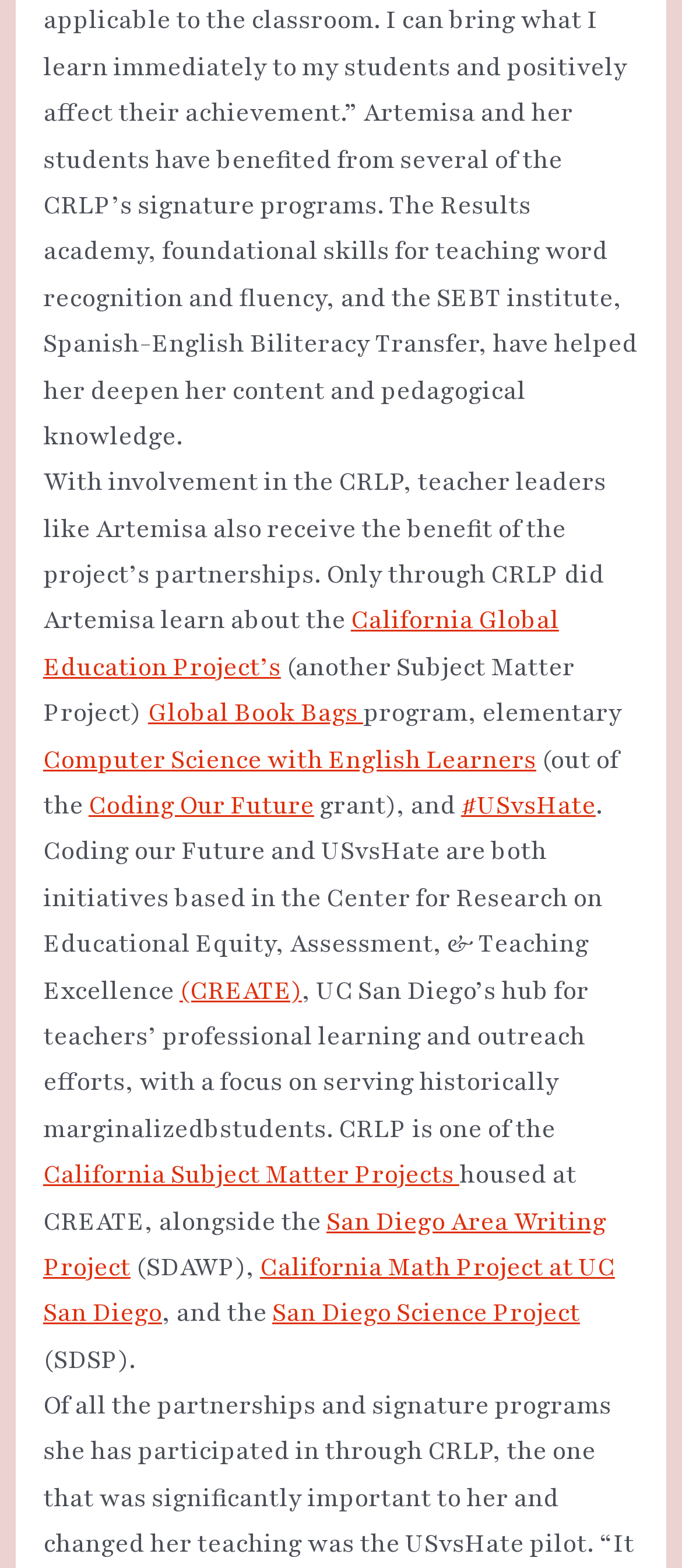Determine the bounding box coordinates of the region to click in order to accomplish the following instruction: "Learn more about the Global Book Bags program". Provide the coordinates as four float numbers between 0 and 1, specifically [left, top, right, bottom].

[0.217, 0.444, 0.532, 0.465]